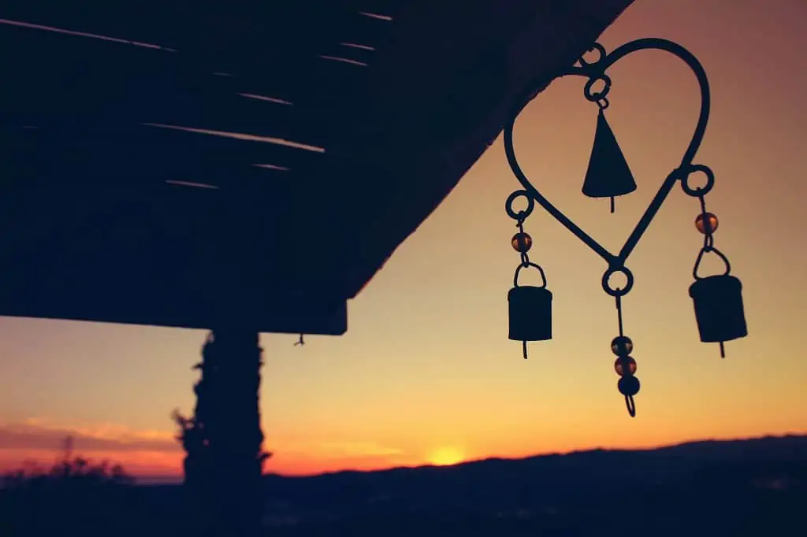Please provide a detailed answer to the question below based on the screenshot: 
What is suspended from the heart frame?

According to the caption, the central bell is suspended from the heart frame, which is the main structure of the wind chime.